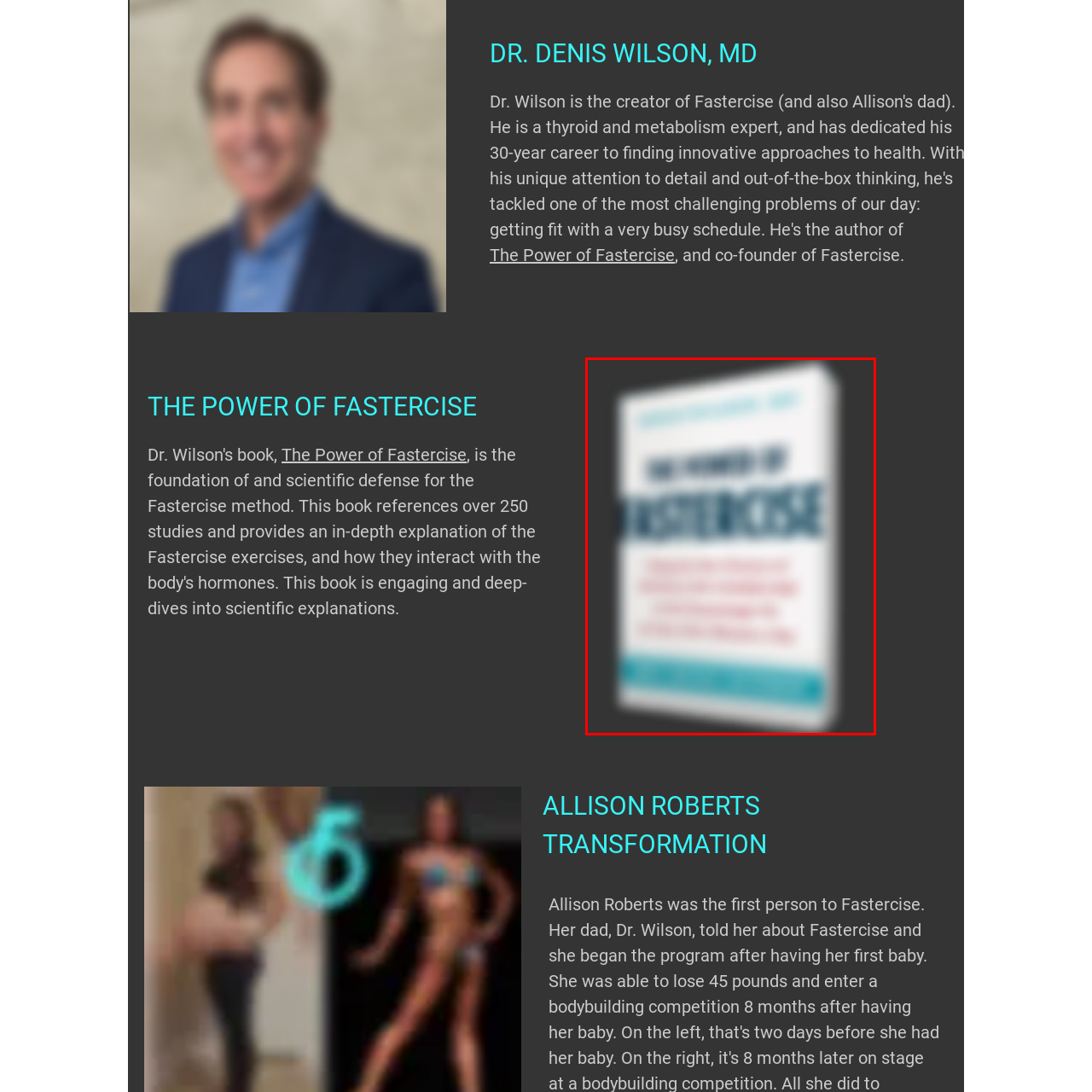Thoroughly describe the content of the image found within the red border.

The image features the cover of the book titled "The Power of Fastercise," prominently displayed to capture readers' attention. The title, printed in bold blue lettering, emphasizes the key concept of the book, while a subtitled phrase highlights the benefits of the Fastercise method. This book is authored by Dr. Denis Wilson, MD, who is also noted as a co-founder of Fastercise. The cover design aims to suggest a dynamic and engaging approach to fitness, appealing to those interested in enhancing their exercise routines. The overall presentation conveys a message of transformation and improvement, aligning with the themes explored within the book.